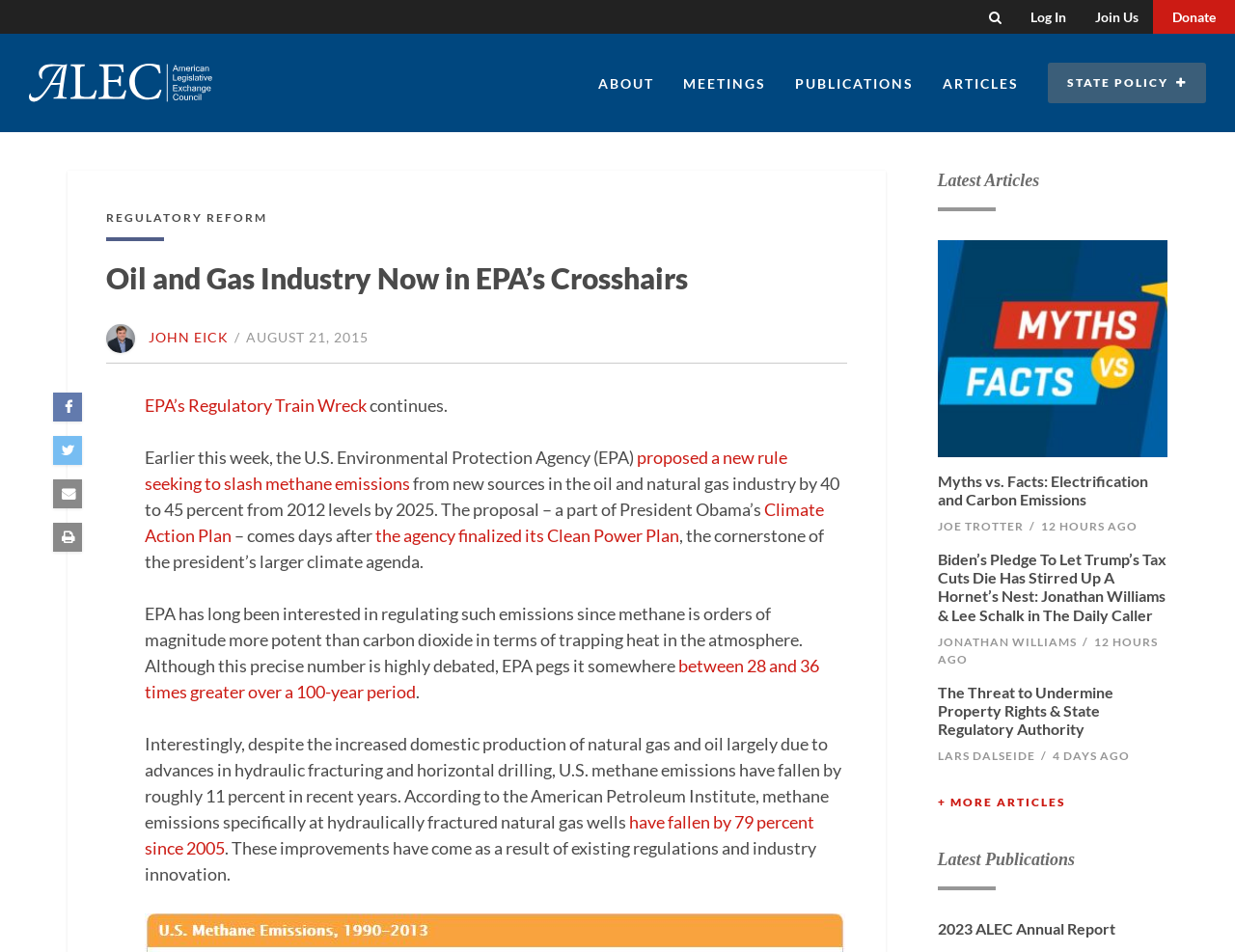Can you pinpoint the bounding box coordinates for the clickable element required for this instruction: "Log in"? The coordinates should be four float numbers between 0 and 1, i.e., [left, top, right, bottom].

[0.823, 0.0, 0.875, 0.035]